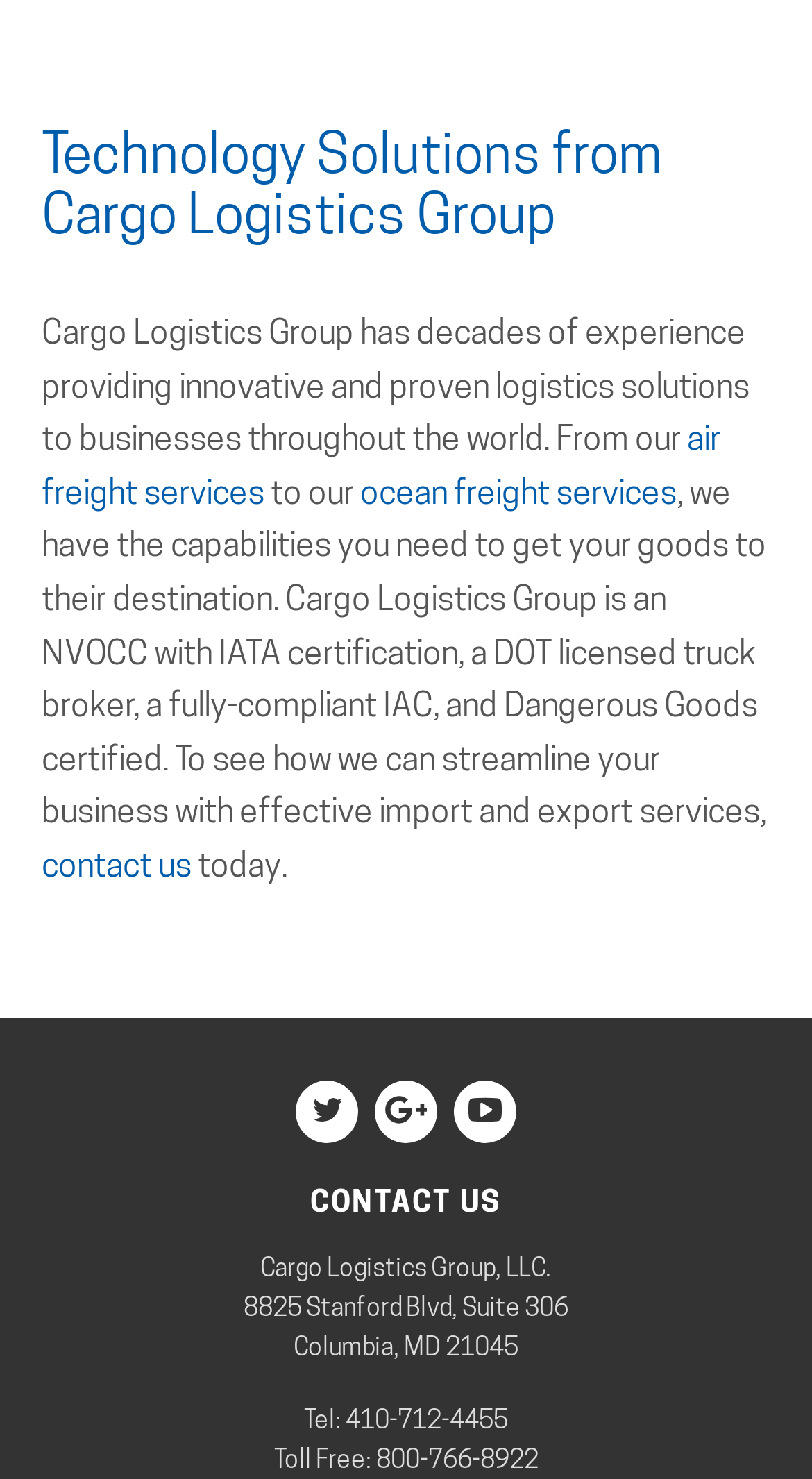Please answer the following question using a single word or phrase: What social media platforms does Cargo Logistics Group have?

twitter, google-plus, youtube